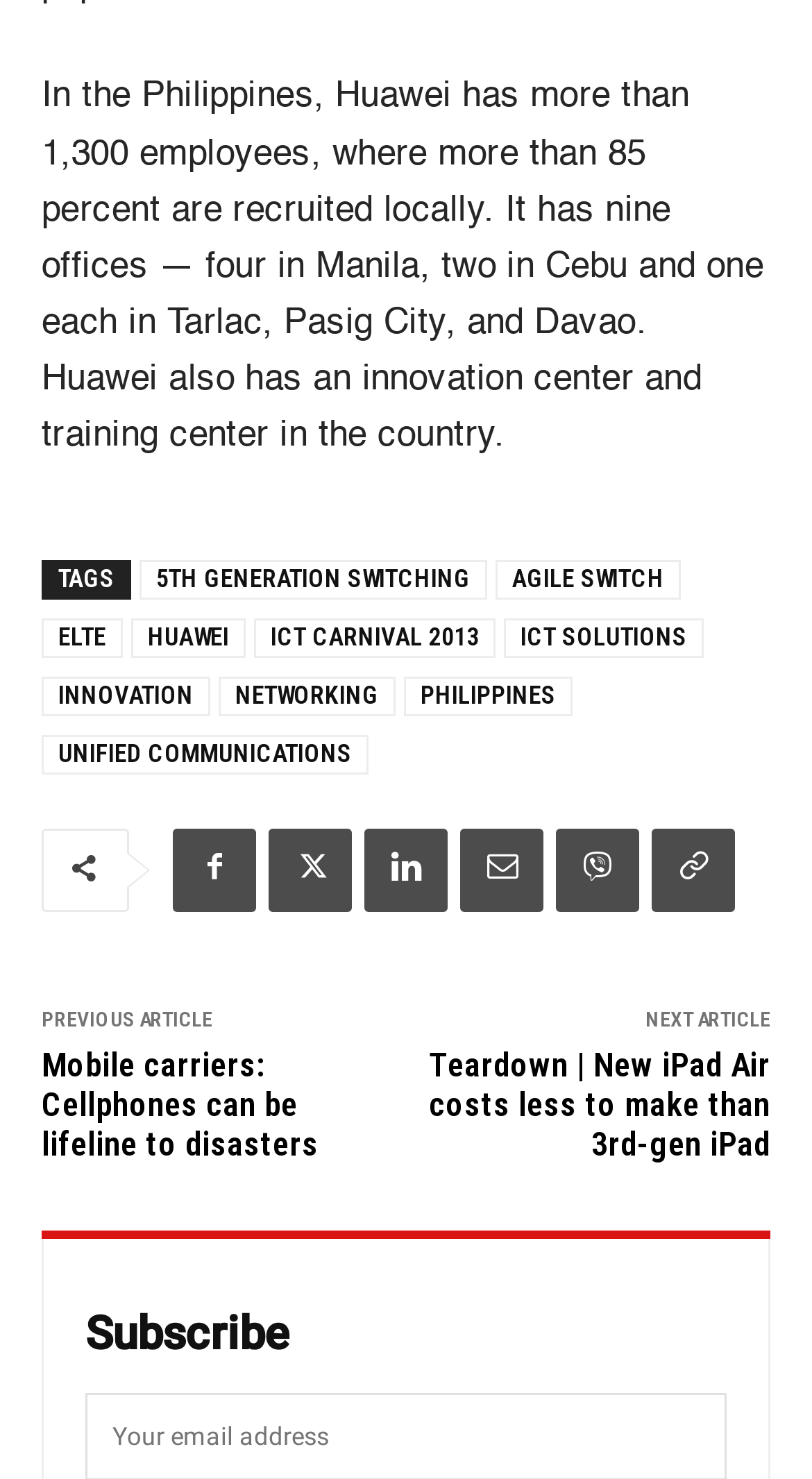Calculate the bounding box coordinates for the UI element based on the following description: "alt="Rexcer Blog"". Ensure the coordinates are four float numbers between 0 and 1, i.e., [left, top, right, bottom].

None